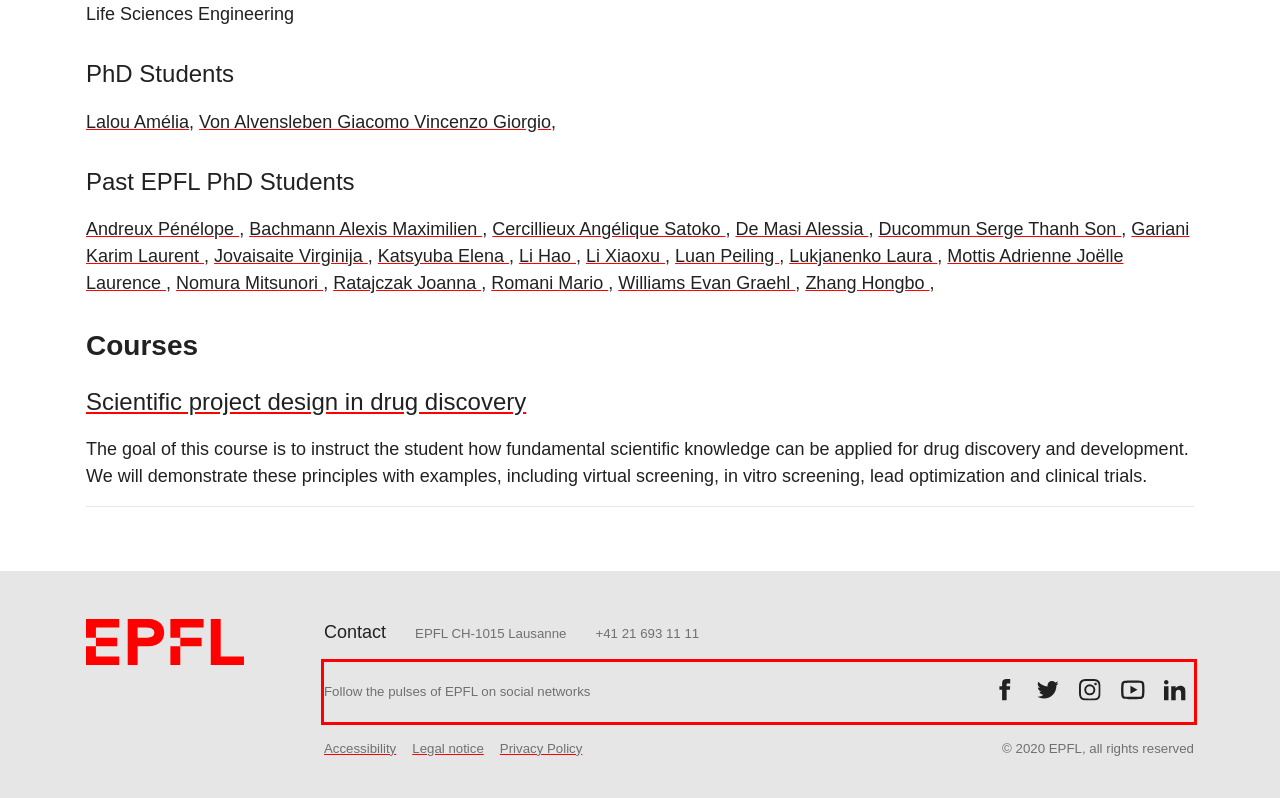You have a screenshot of a webpage, and there is a red bounding box around a UI element. Utilize OCR to extract the text within this red bounding box.

Follow the pulses of EPFL on social networks Follow us on Facebook. Follow us on Twitter. Follow us on Instagram. Follow us on Youtube. Follow us on LinkedIn.